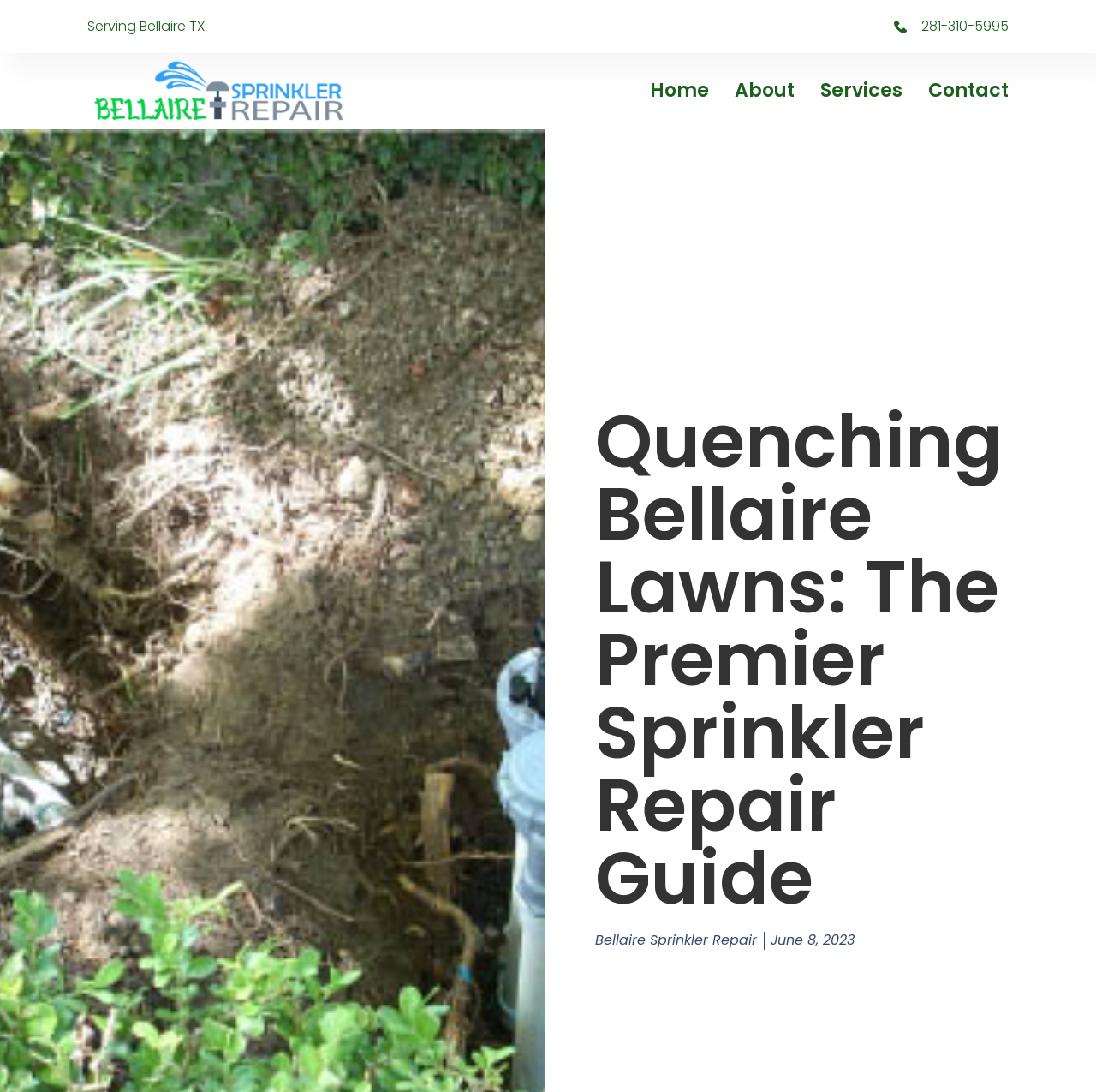Give a succinct answer to this question in a single word or phrase: 
What is the name of the company?

Bellaire Sprinkler Repair